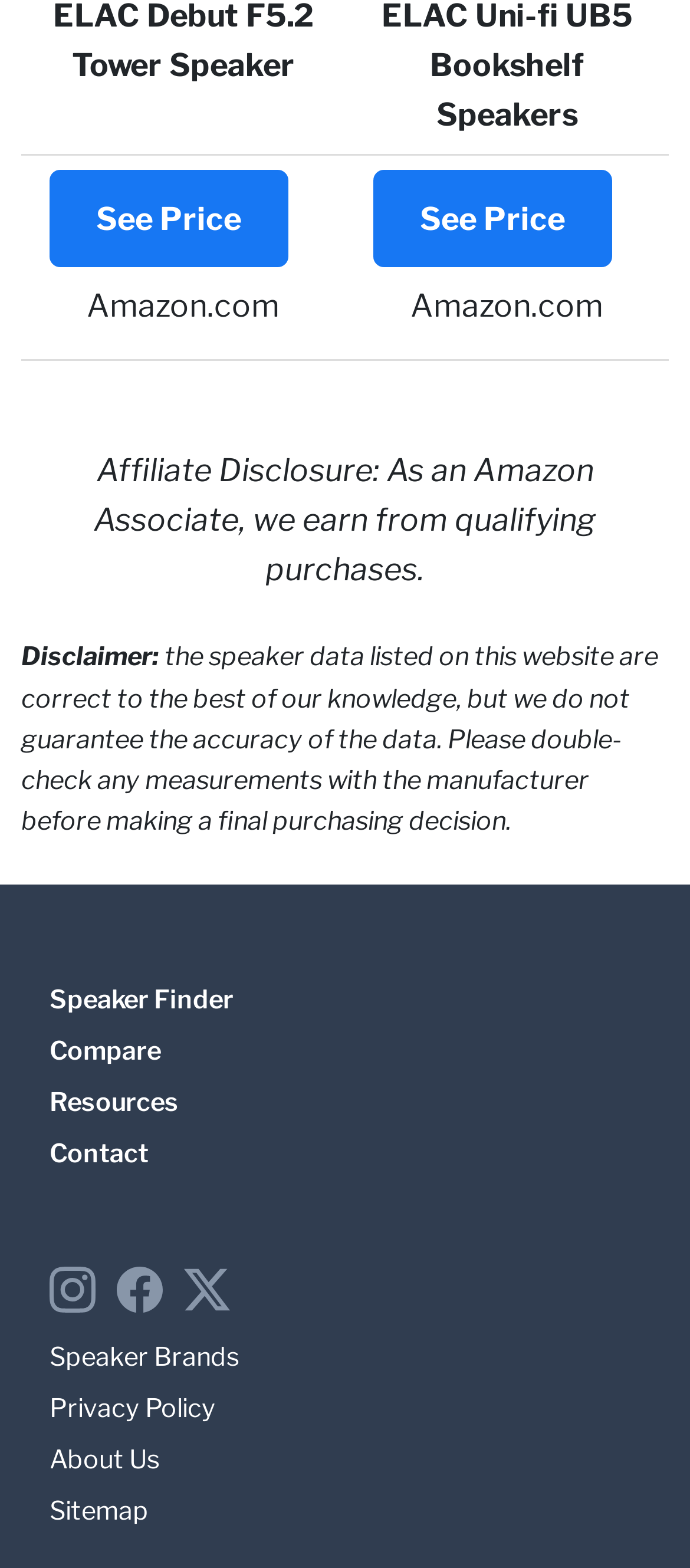Answer succinctly with a single word or phrase:
What is the purpose of this website?

Speaker information